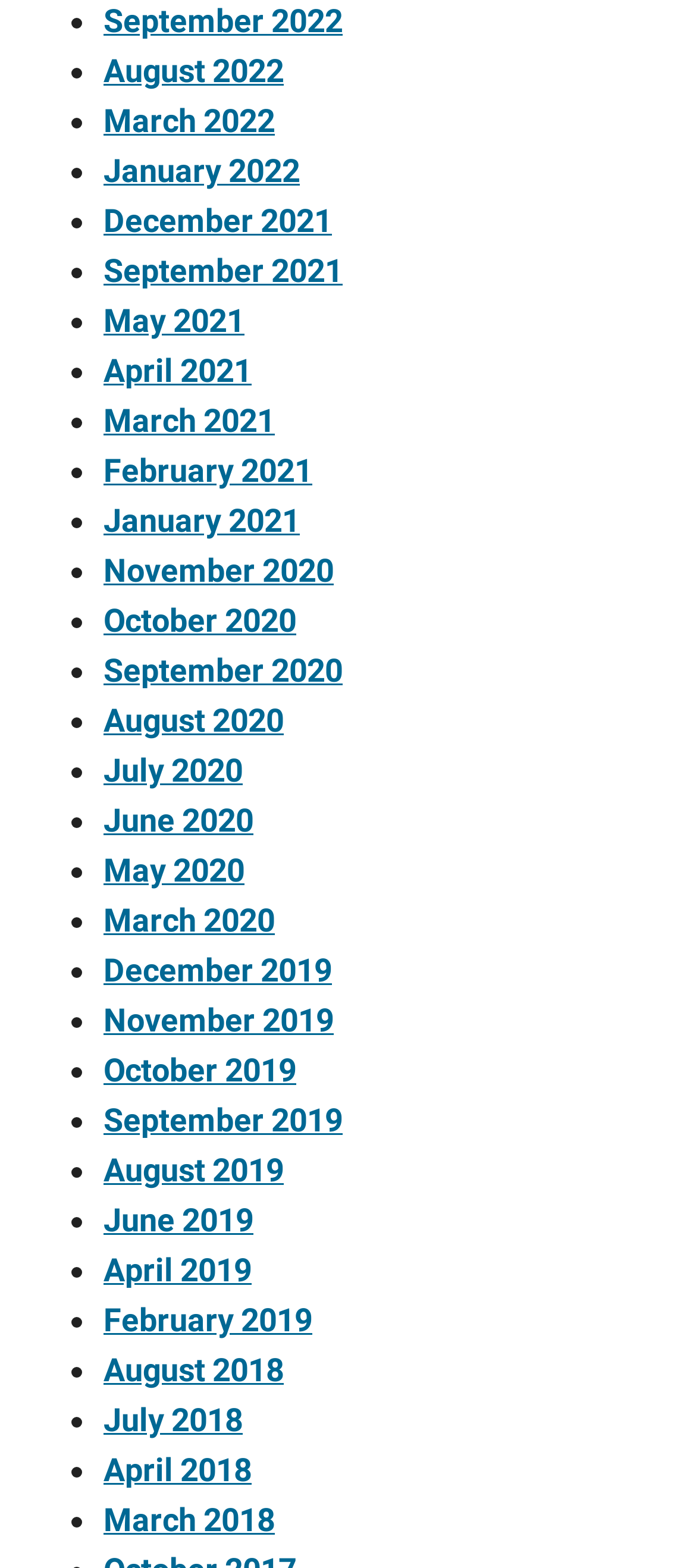What is the earliest year listed?
Look at the image and answer with only one word or phrase.

2018